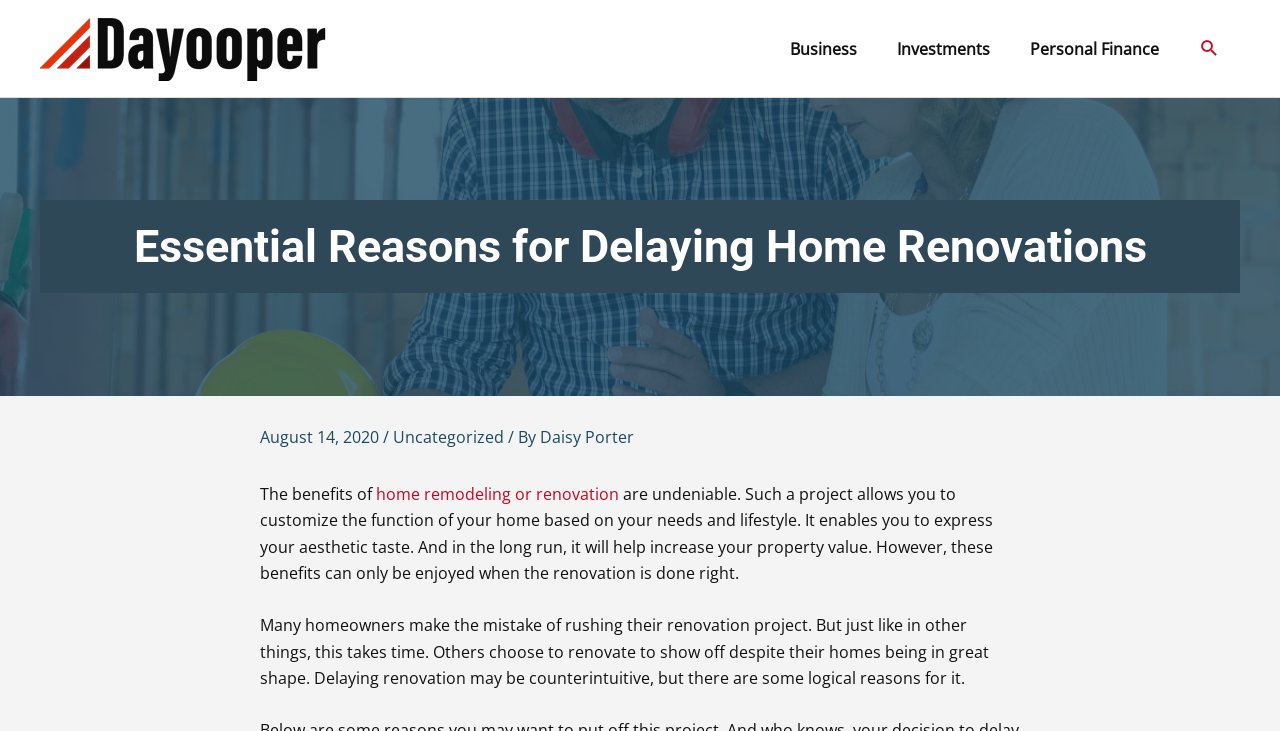For the following element description, predict the bounding box coordinates in the format (top-left x, top-left y, bottom-right x, bottom-right y). All values should be floating point numbers between 0 and 1. Description: home remodeling or renovation

[0.294, 0.661, 0.484, 0.691]